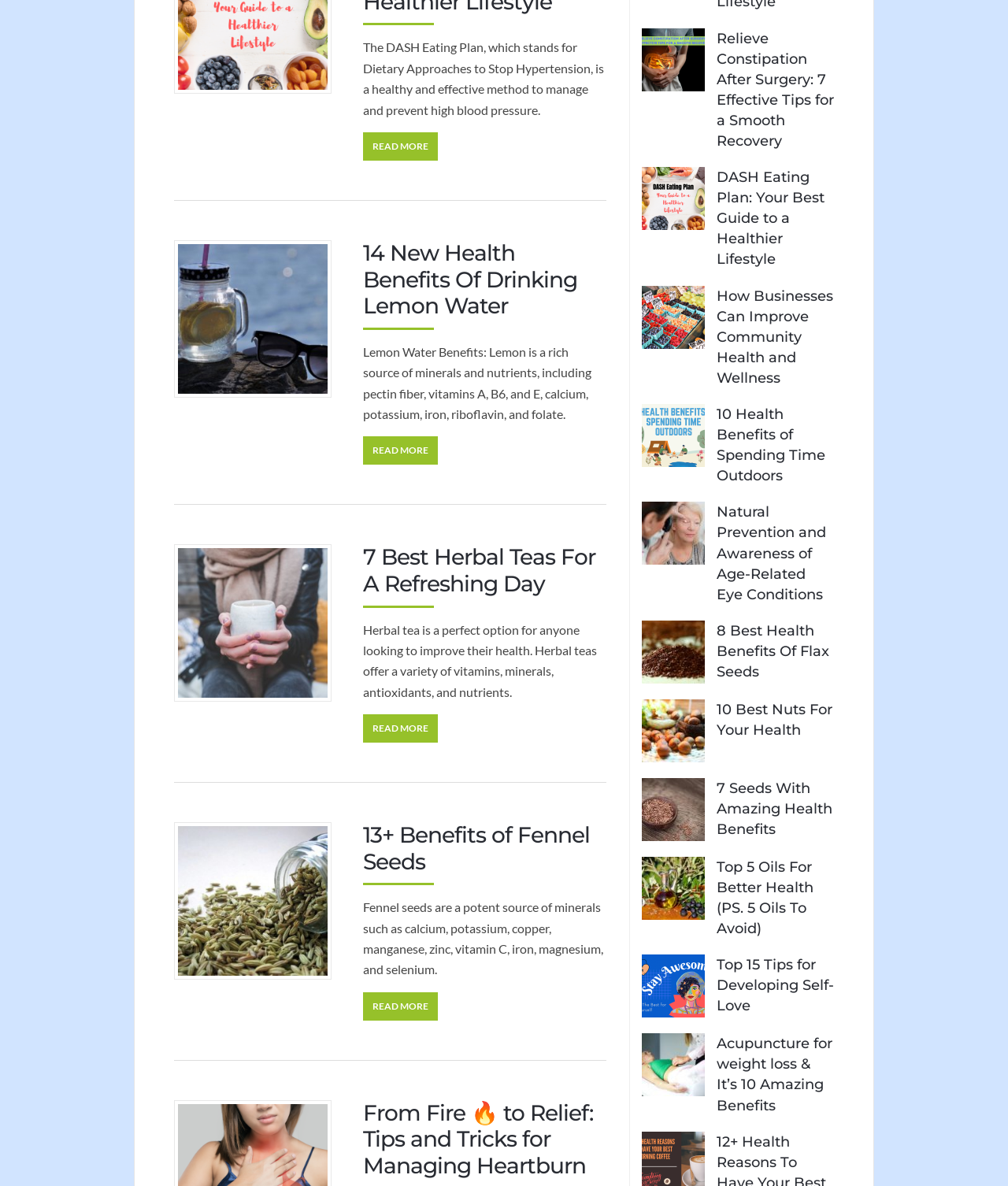What is the purpose of herbal tea?
Based on the visual information, provide a detailed and comprehensive answer.

As stated in the StaticText element with ID 489, herbal tea is a perfect option for anyone looking to improve their health, offering a variety of vitamins, minerals, antioxidants, and nutrients.